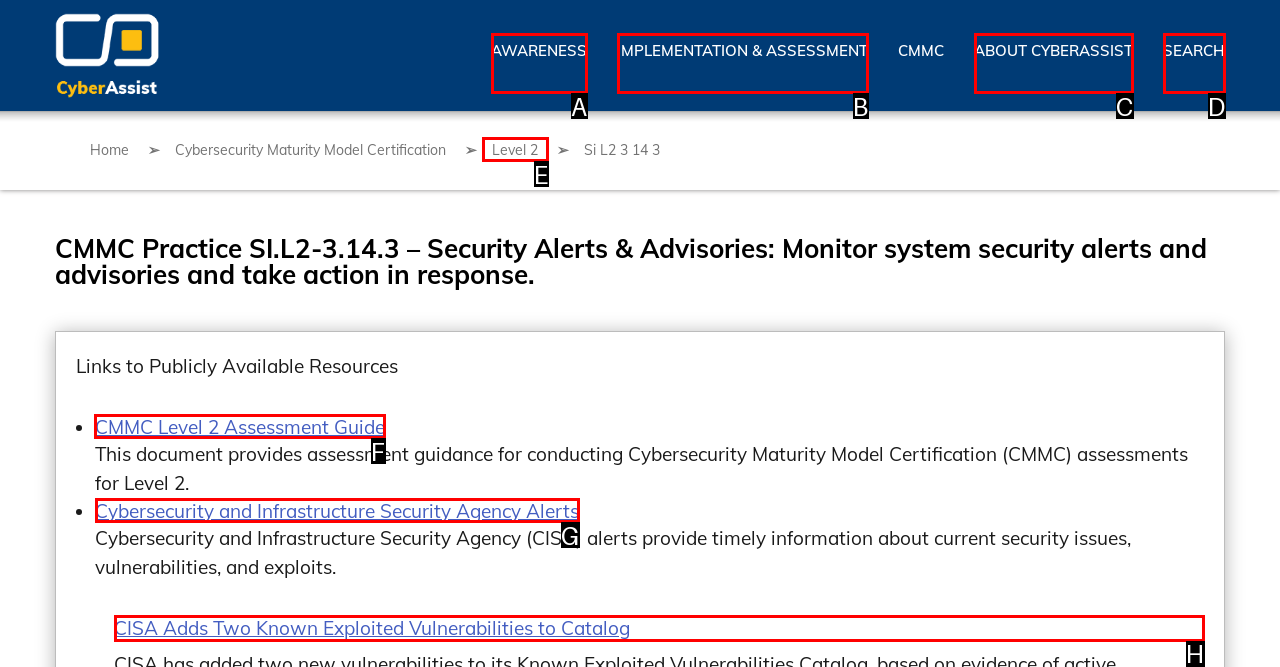Provide the letter of the HTML element that you need to click on to perform the task: read CMMC Level 2 Assessment Guide.
Answer with the letter corresponding to the correct option.

F